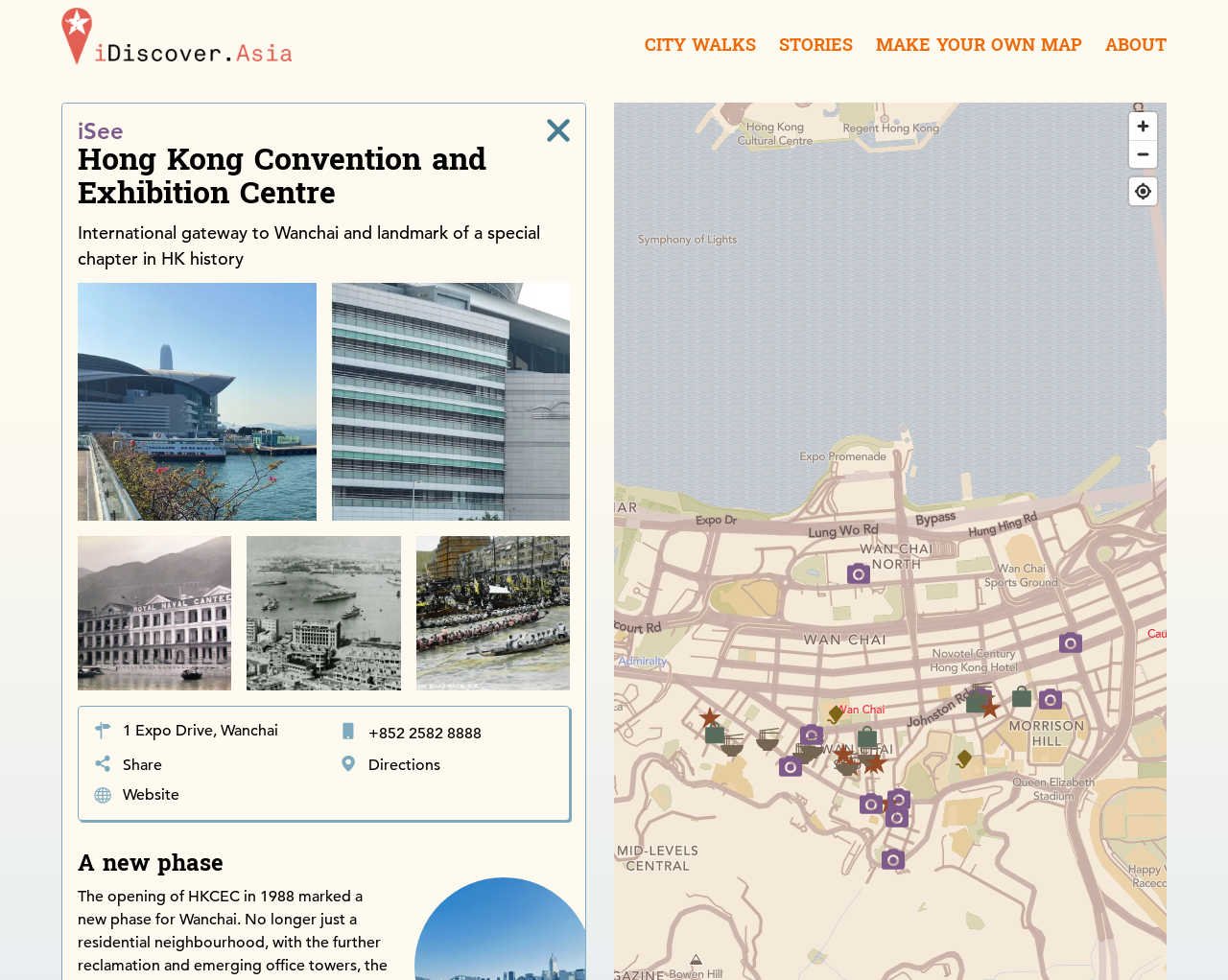Select the bounding box coordinates of the element I need to click to carry out the following instruction: "Visit the website of Hong Kong Convention and Exhibition Centre".

[0.1, 0.801, 0.146, 0.821]